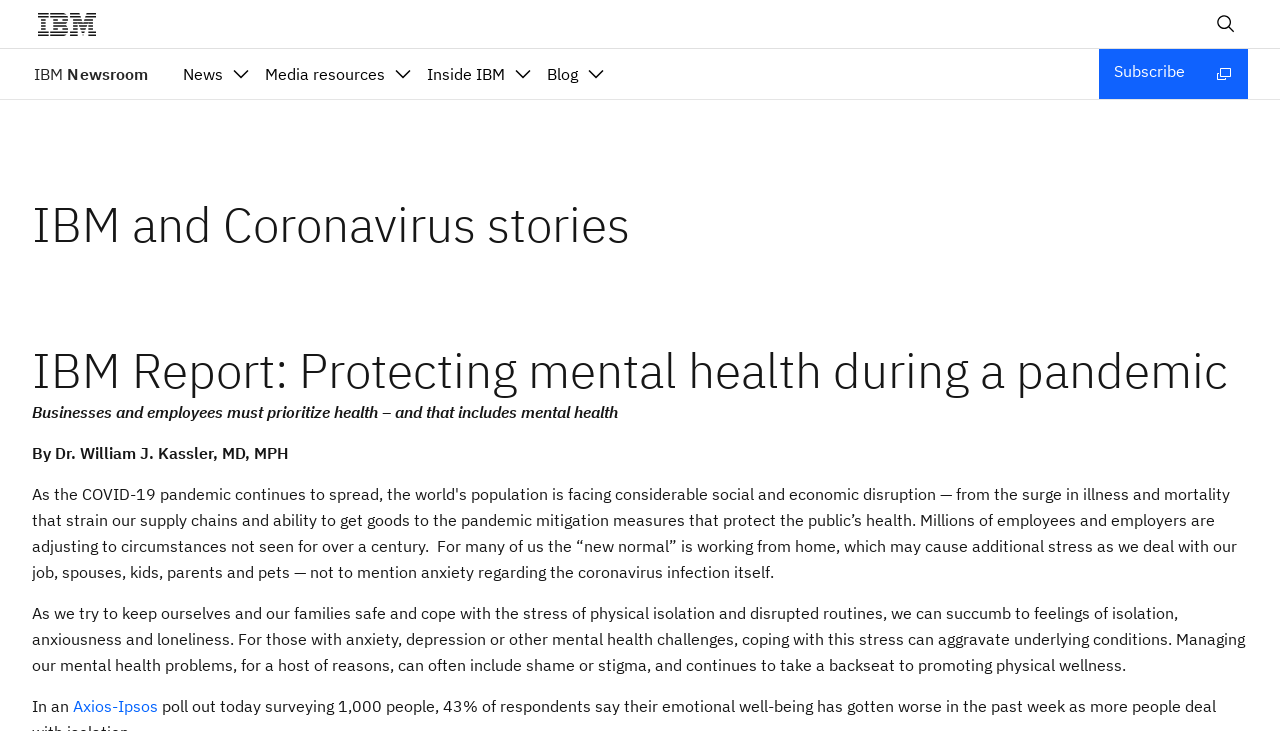Please specify the bounding box coordinates of the area that should be clicked to accomplish the following instruction: "Read the Axios-Ipsos article". The coordinates should consist of four float numbers between 0 and 1, i.e., [left, top, right, bottom].

[0.057, 0.952, 0.123, 0.98]